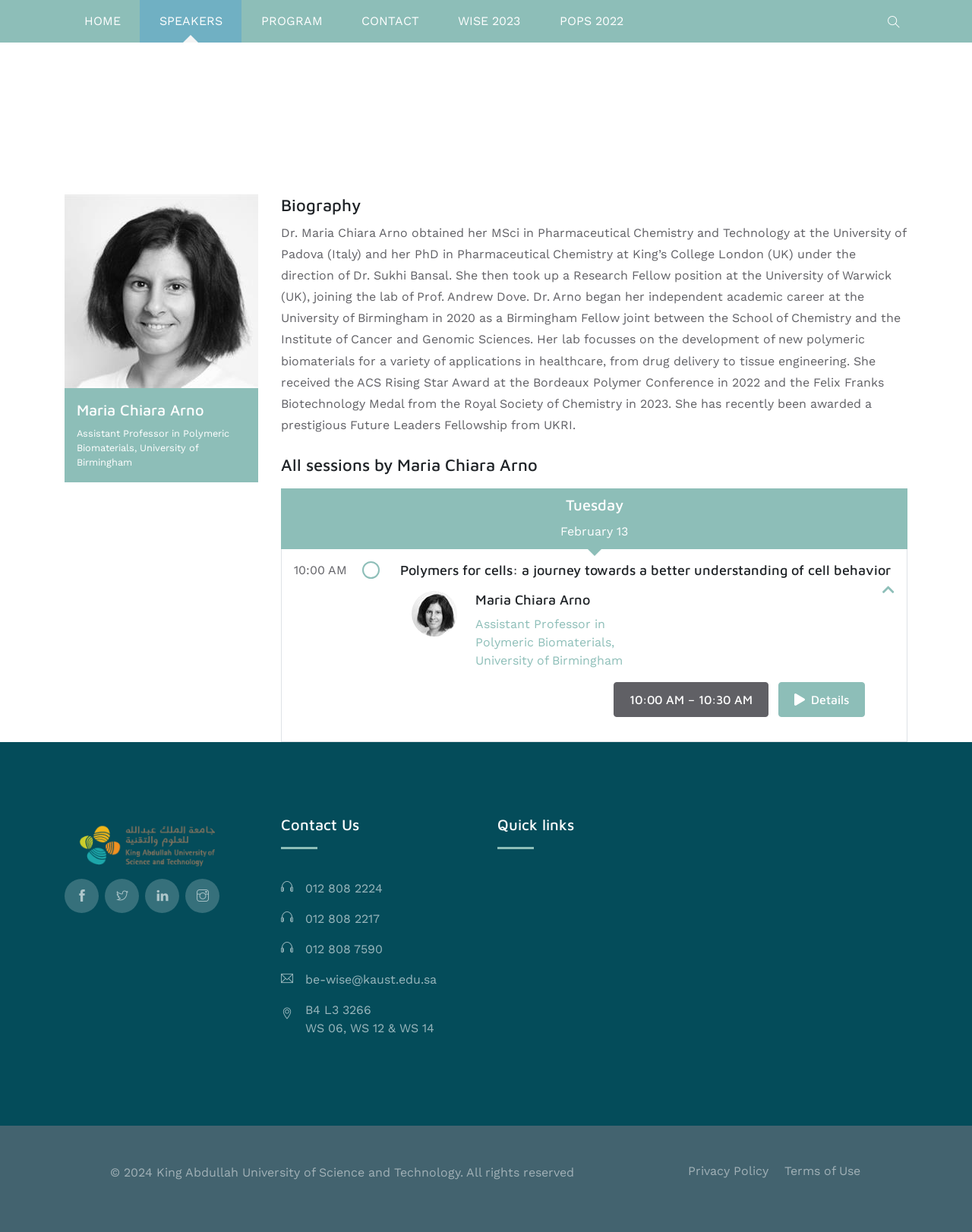Locate the bounding box coordinates of the clickable area to execute the instruction: "View biography". Provide the coordinates as four float numbers between 0 and 1, represented as [left, top, right, bottom].

[0.289, 0.158, 0.934, 0.175]